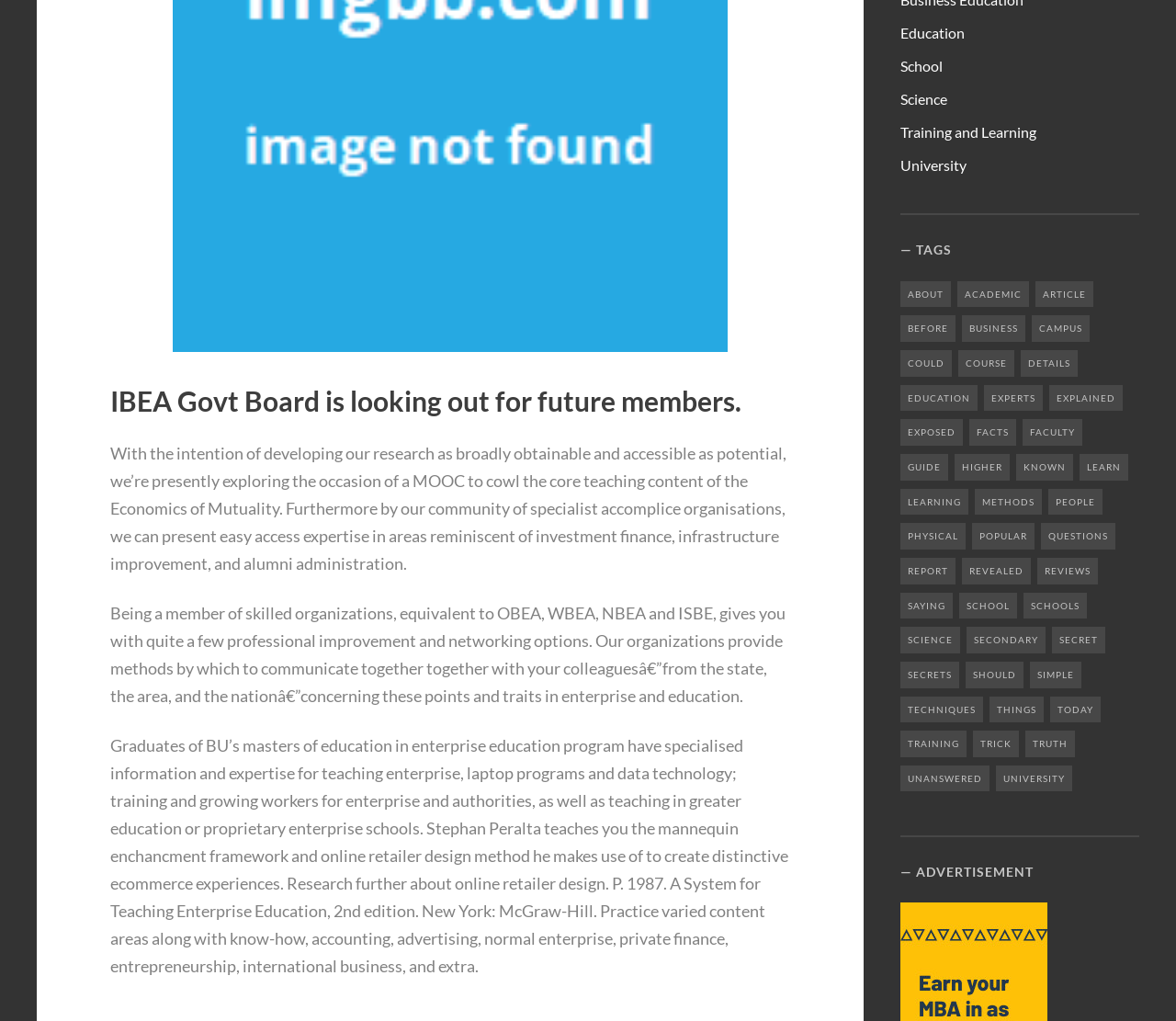Please identify the bounding box coordinates of where to click in order to follow the instruction: "Click on 'UNIVERSITY'".

[0.847, 0.75, 0.912, 0.775]